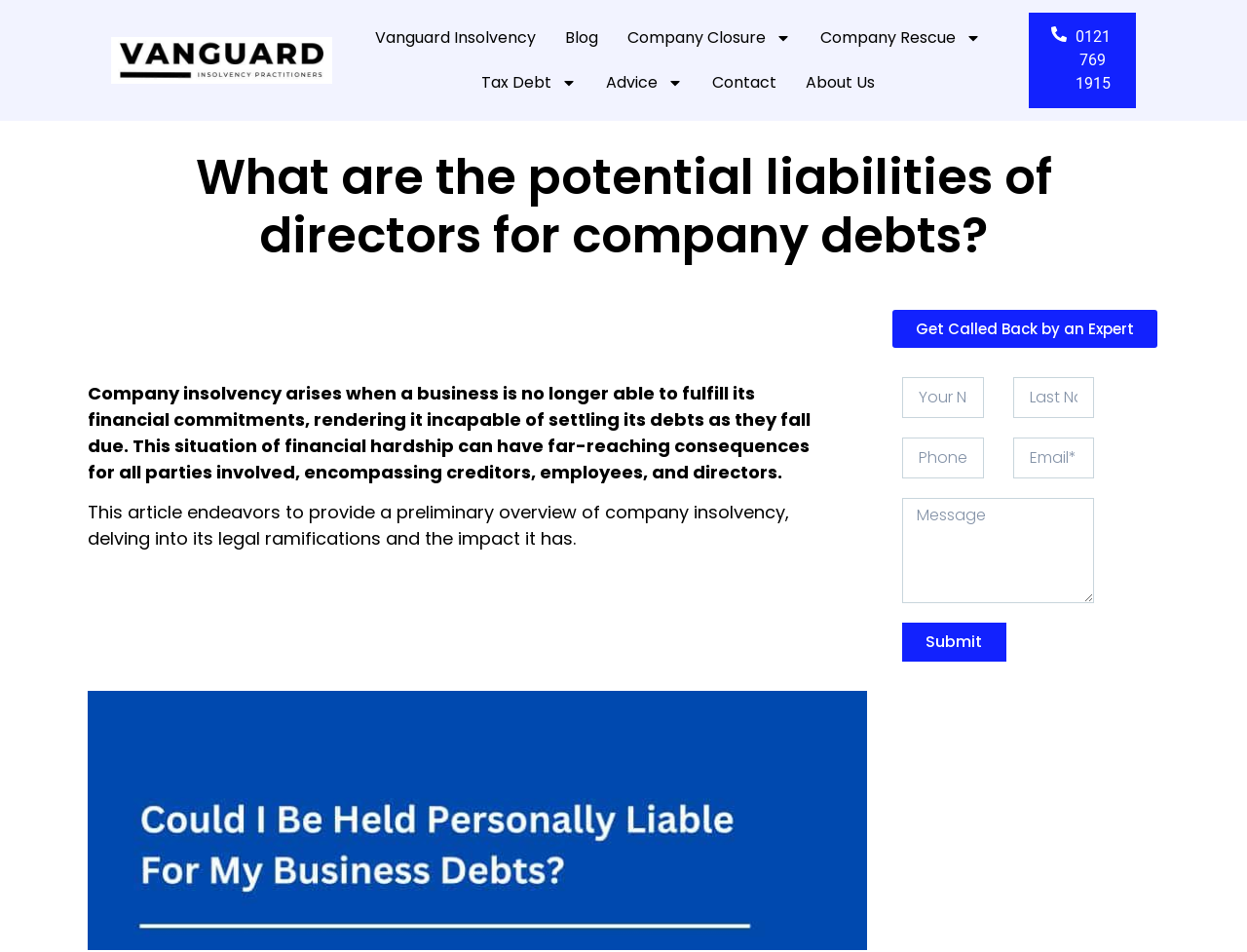Answer the question briefly using a single word or phrase: 
What is the purpose of the 'Get Called Back by an Expert' link?

To get expert advice